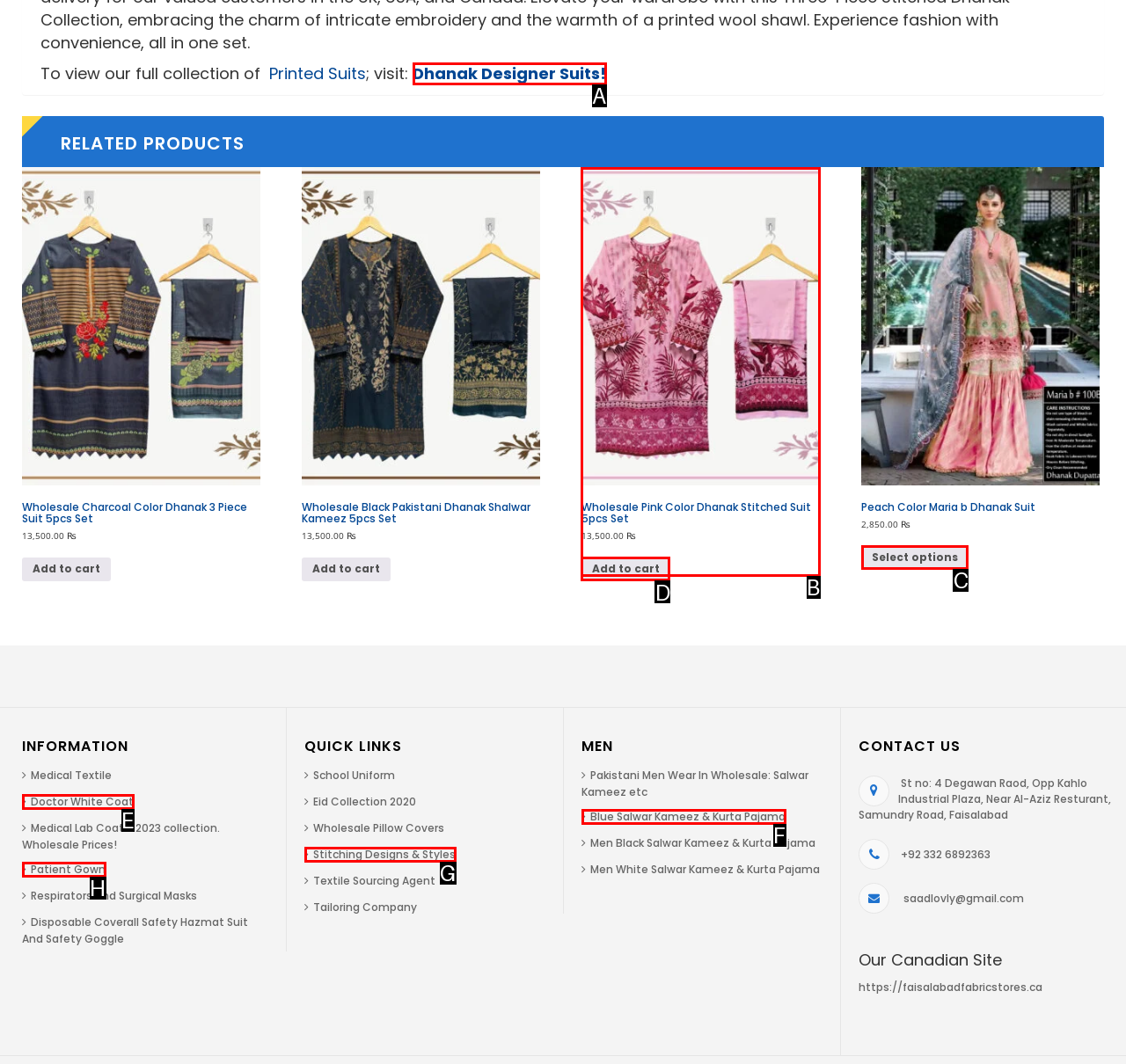For the instruction: Select options for Peach Color Maria b Dhanak Suit, determine the appropriate UI element to click from the given options. Respond with the letter corresponding to the correct choice.

C